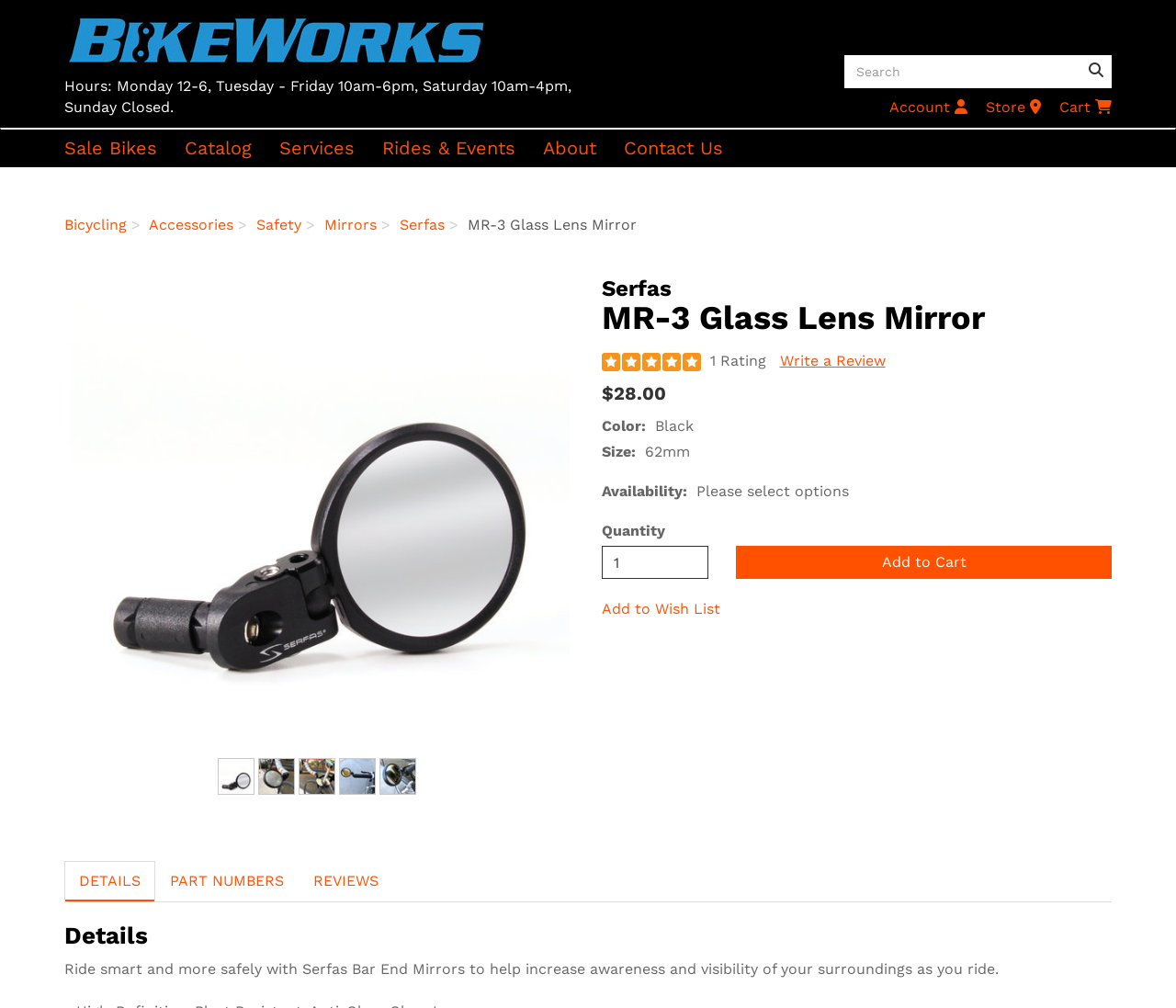Generate a detailed explanation of the webpage's features and information.

The webpage is about a product, specifically the Serfas MR-3 Glass Lens Mirror, on the BikeWorks website. At the top left, there is a link to the BikeWorks home page, accompanied by a small image. Below this, the store's hours of operation are displayed. 

On the top right, there is a search bar with a search button and a dropdown menu with links to the account, store, and cart pages. 

The main navigation menu is located below the search bar, with links to various categories such as sale bikes, catalog, services, rides and events, and about us. 

The product information is displayed in the center of the page. The product name, "Serfas MR-3 Glass Lens Mirror", is prominently displayed, along with a rating of 5 out of 5 stars and an option to write a review. 

Below the product name, there are several images of the product, each showing a different color option. The product details, including price, color, size, and availability, are listed in a table format. 

Customers can select options, choose a quantity, and add the product to their cart or wish list. There are also tabs to view product details, part numbers, and reviews. 

At the very bottom of the page, there is a heading that says "Details" and a paragraph of text describing the product's features and benefits.